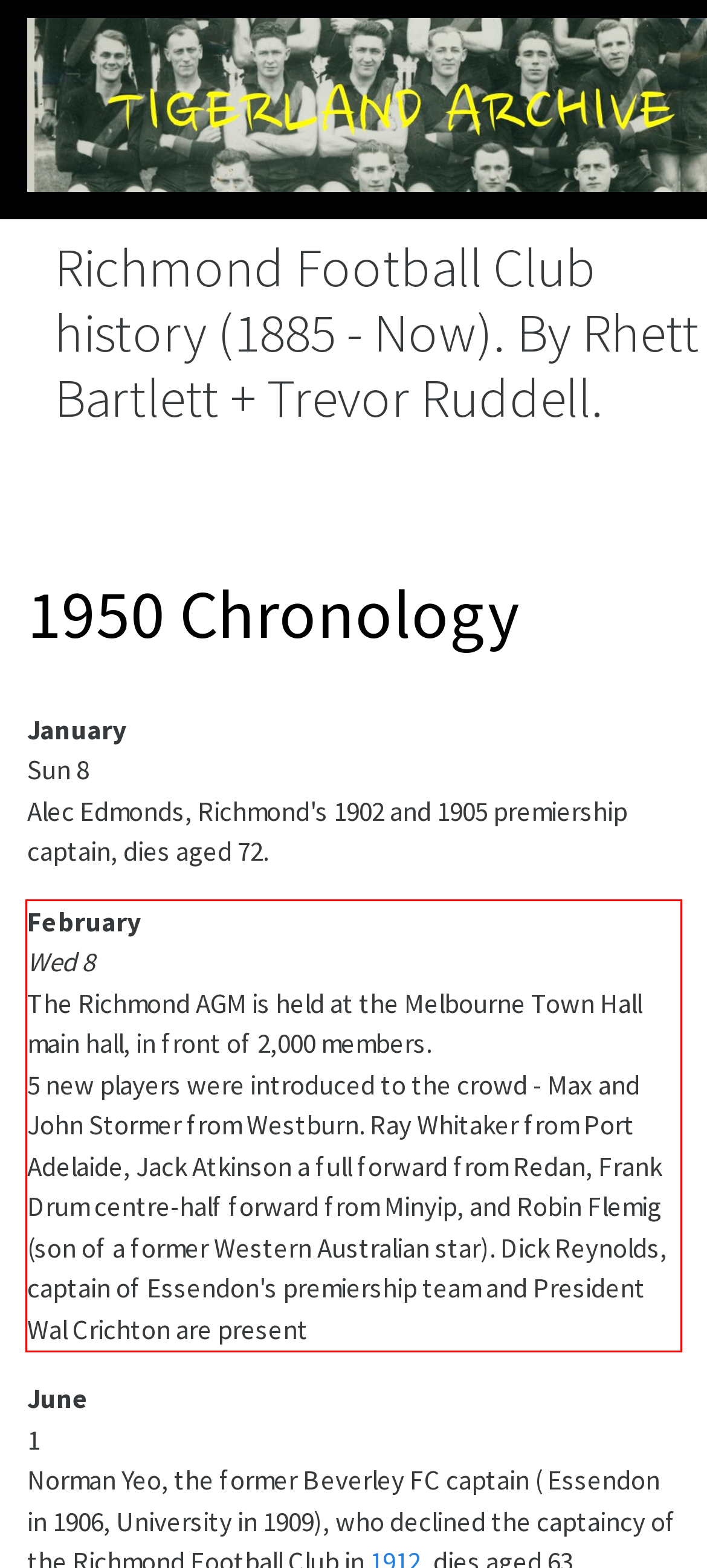You are given a webpage screenshot with a red bounding box around a UI element. Extract and generate the text inside this red bounding box.

February Wed 8 The Richmond AGM is held at the Melbourne Town Hall main hall, in front of 2,000 members. 5 new players were introduced to the crowd - Max and John Stormer from Westburn. Ray Whitaker from Port Adelaide, Jack Atkinson a full forward from Redan, Frank Drum centre-half forward from Minyip, and Robin Flemig (son of a former Western Australian star). Dick Reynolds, captain of Essendon's premiership team and President Wal Crichton are present